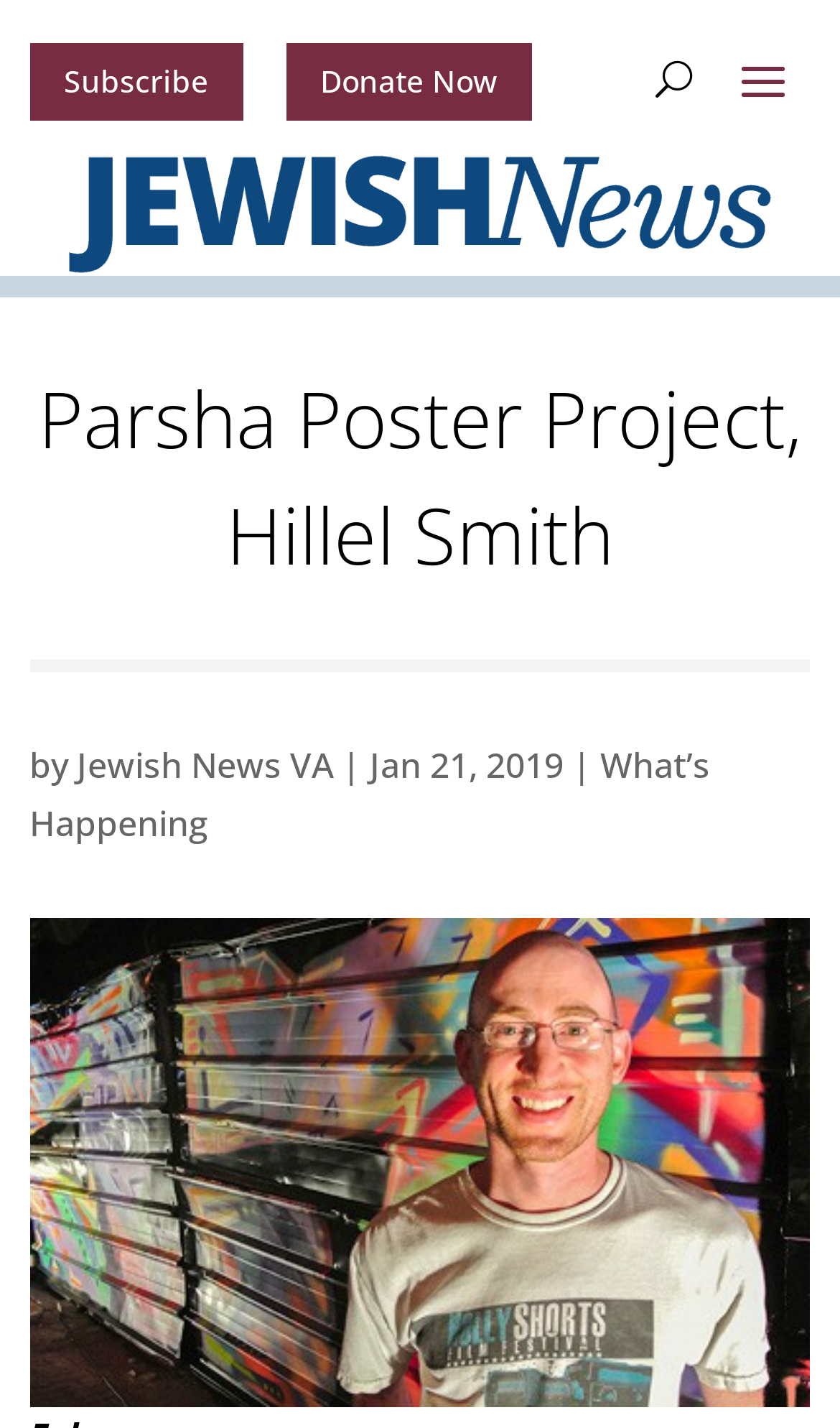Find the main header of the webpage and produce its text content.

Parsha Poster Project, Hillel Smith